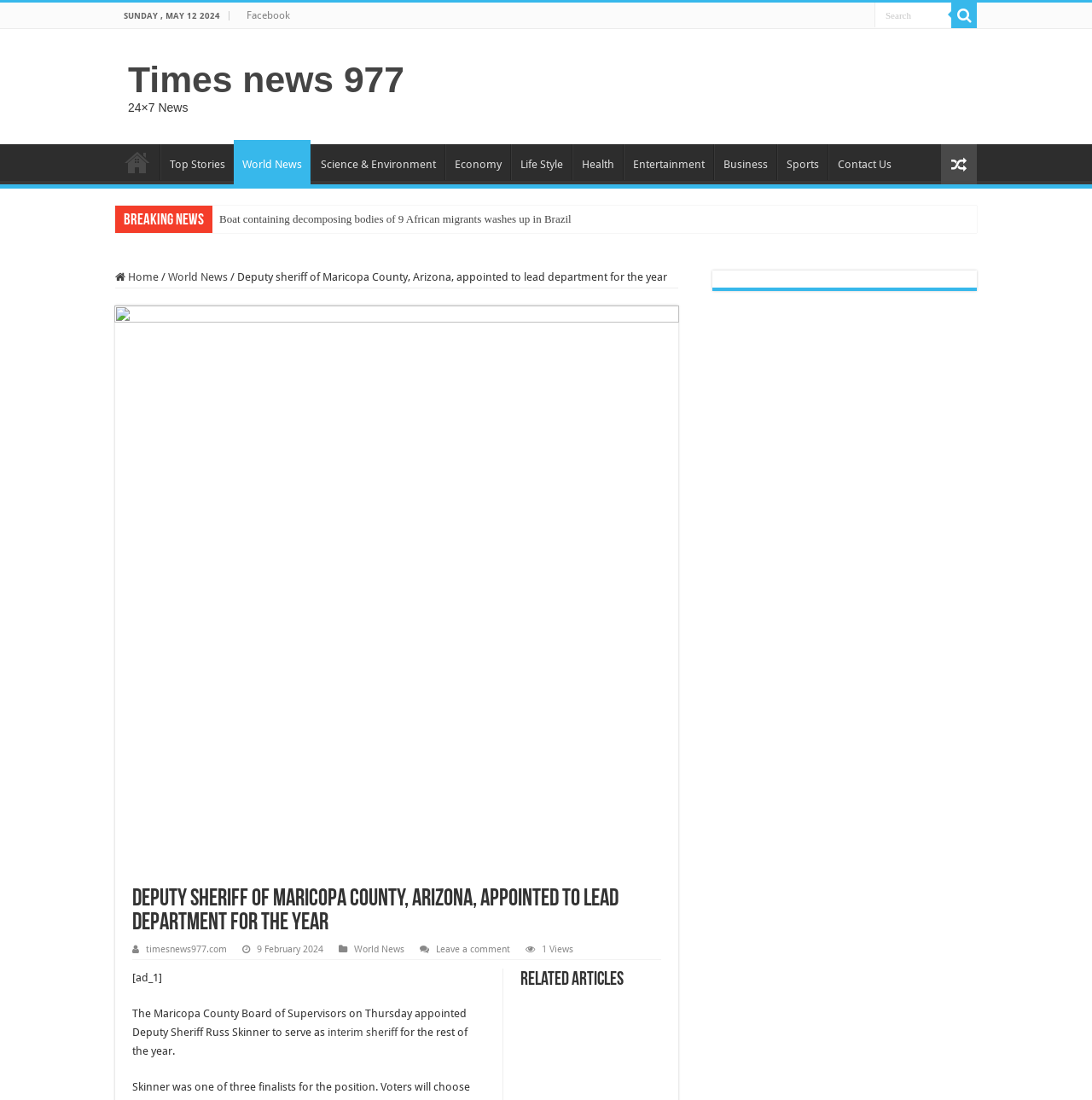Find the main header of the webpage and produce its text content.

Deputy sheriff of Maricopa County, Arizona, appointed to lead department for the year